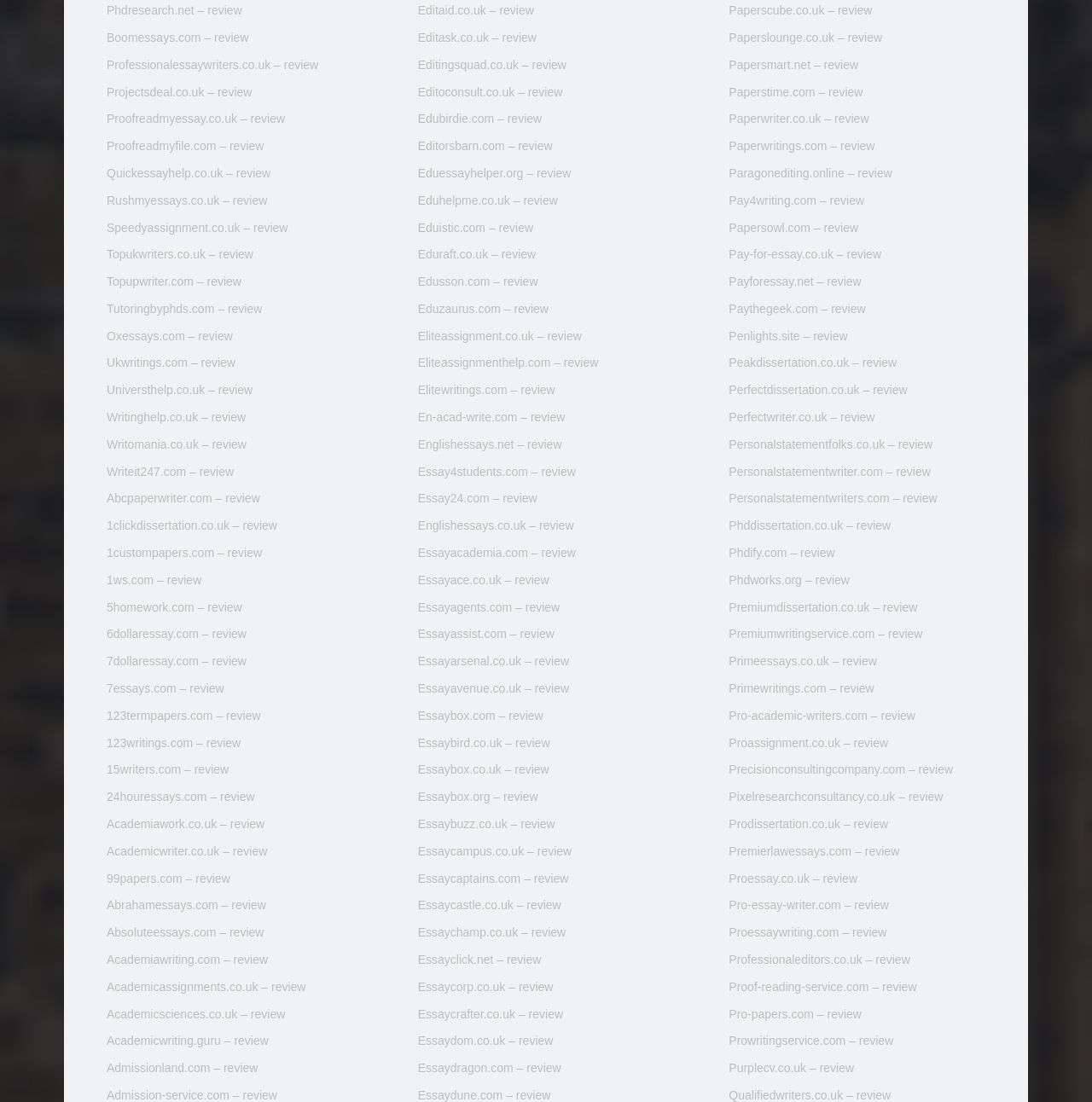Locate the bounding box coordinates of the area you need to click to fulfill this instruction: 'Read the review of Editaid.co.uk'. The coordinates must be in the form of four float numbers ranging from 0 to 1: [left, top, right, bottom].

[0.383, 0.003, 0.489, 0.016]